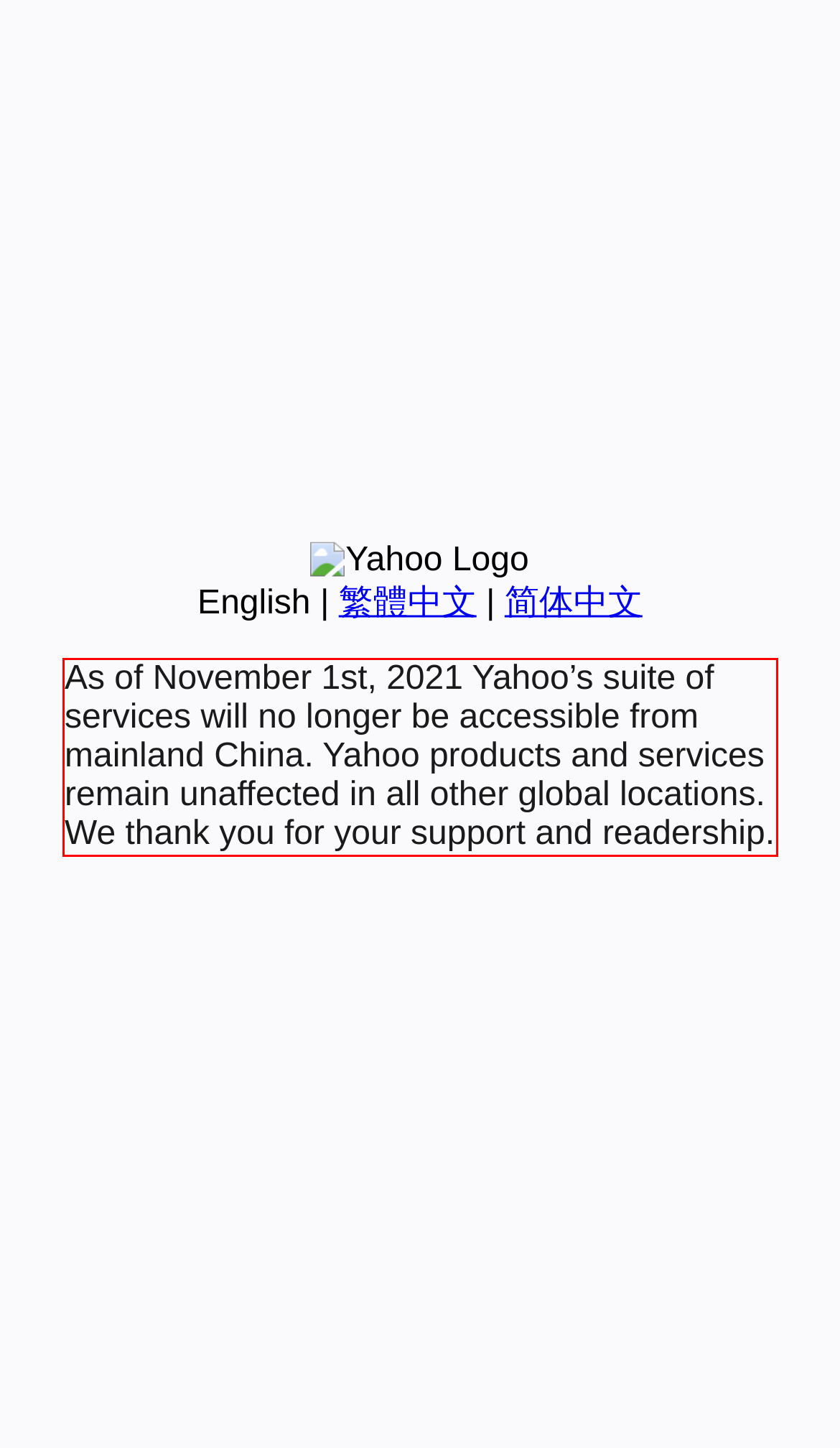Identify the text within the red bounding box on the webpage screenshot and generate the extracted text content.

As of November 1st, 2021 Yahoo’s suite of services will no longer be accessible from mainland China. Yahoo products and services remain unaffected in all other global locations. We thank you for your support and readership.